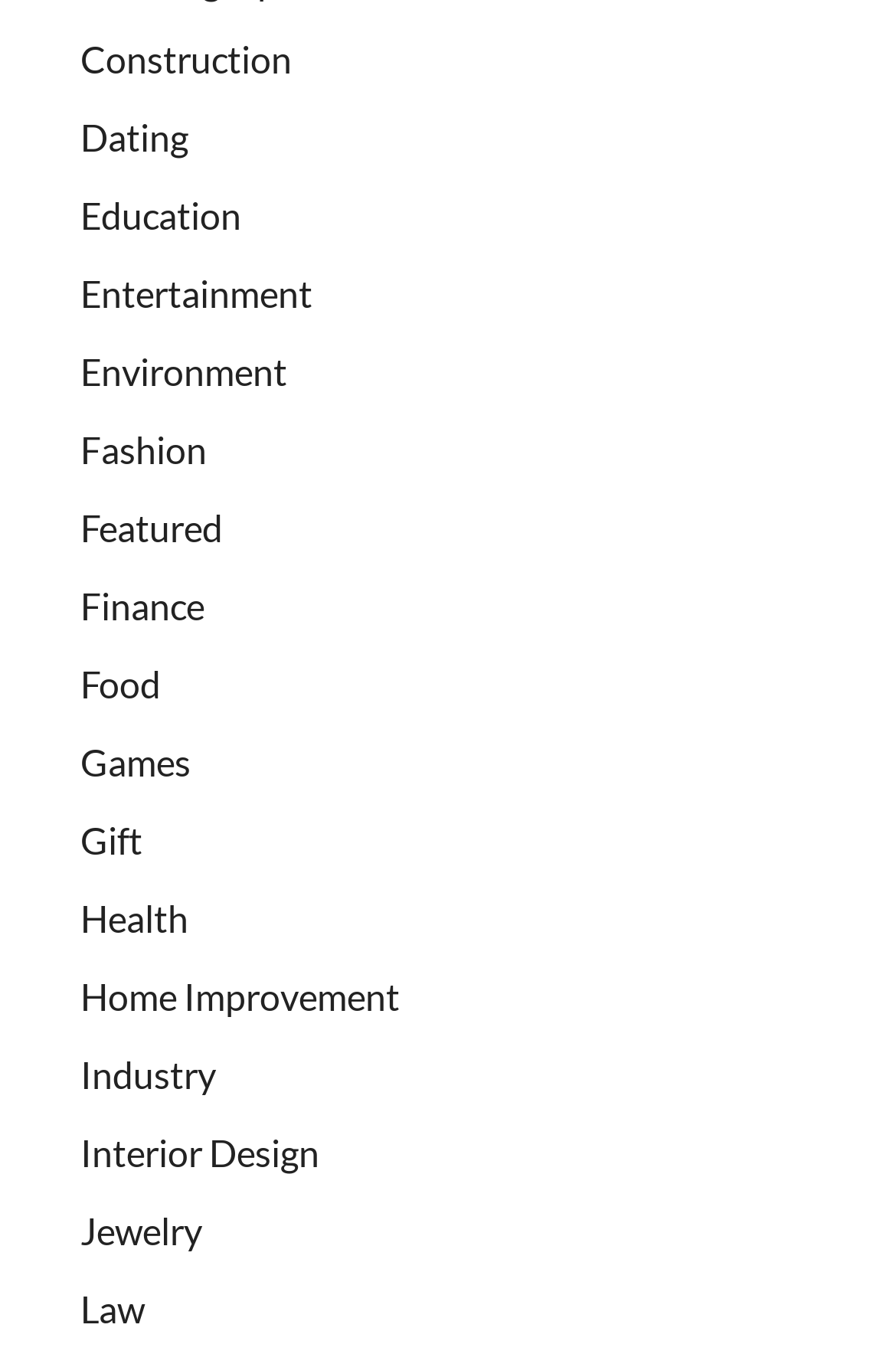Identify the bounding box coordinates for the region to click in order to carry out this instruction: "Go to Home Improvement". Provide the coordinates using four float numbers between 0 and 1, formatted as [left, top, right, bottom].

[0.09, 0.713, 0.446, 0.745]